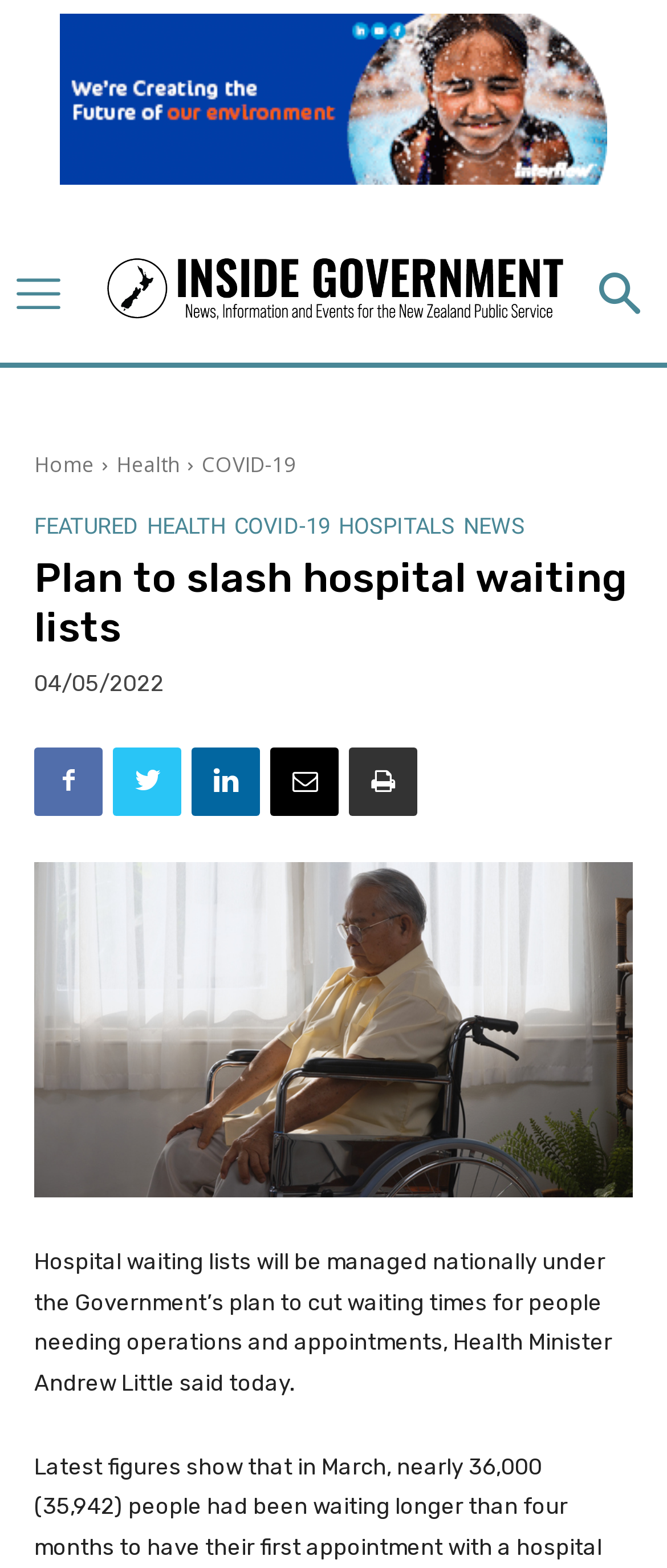Reply to the question with a brief word or phrase: What is the name of the Health Minister mentioned in the article?

Andrew Little